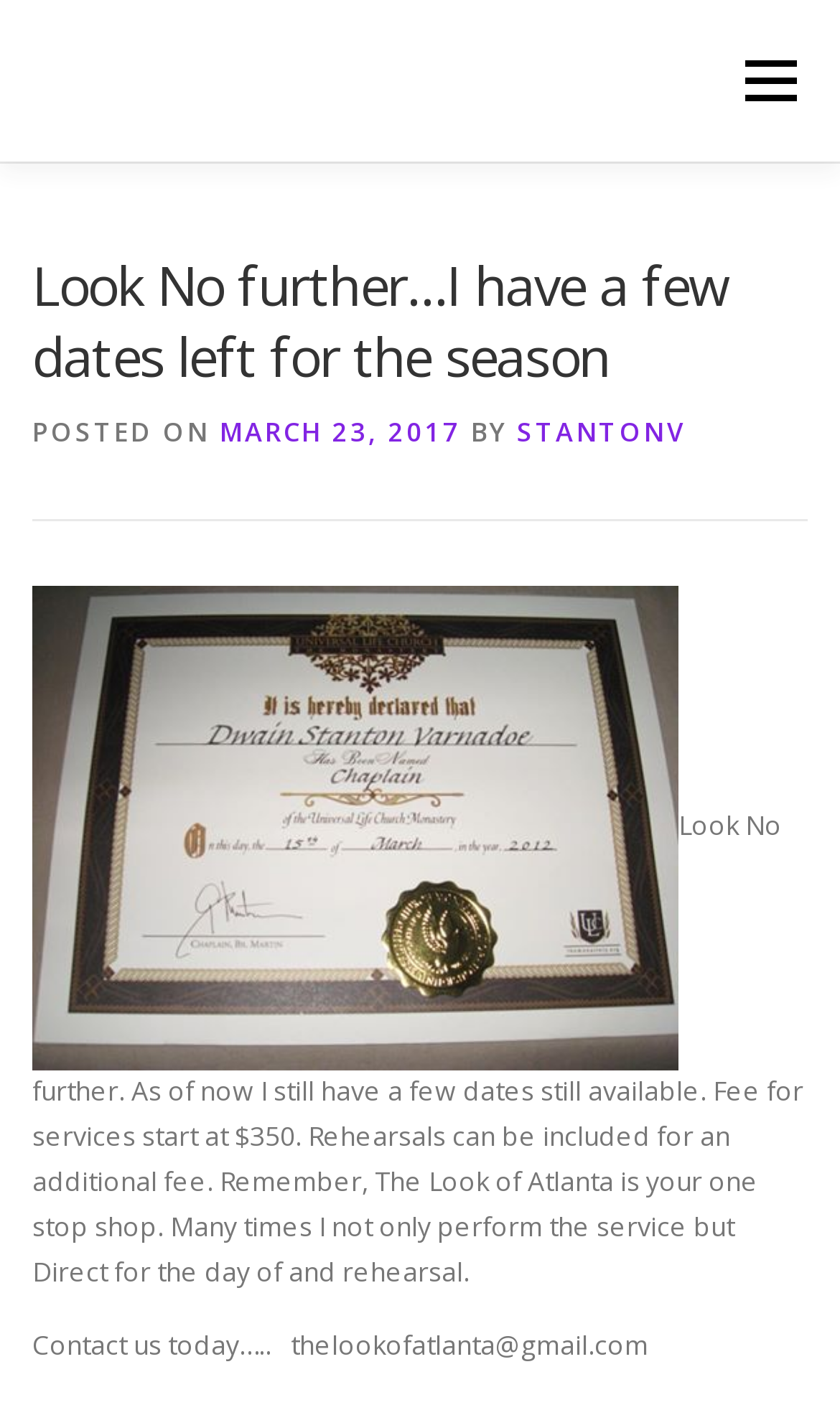What is the date of the post?
From the image, respond using a single word or phrase.

MARCH 23, 2017